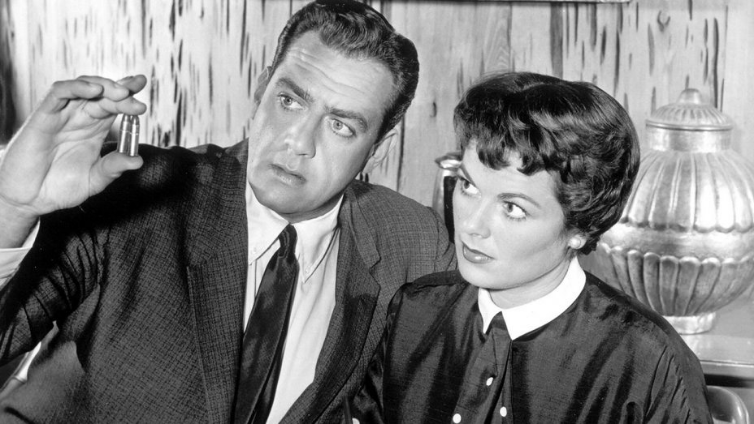Refer to the screenshot and answer the following question in detail:
What is Della Street's profession?

The caption describes Della Street as Perry Mason's 'confident and poised secretary', which indicates that her profession is a secretary.